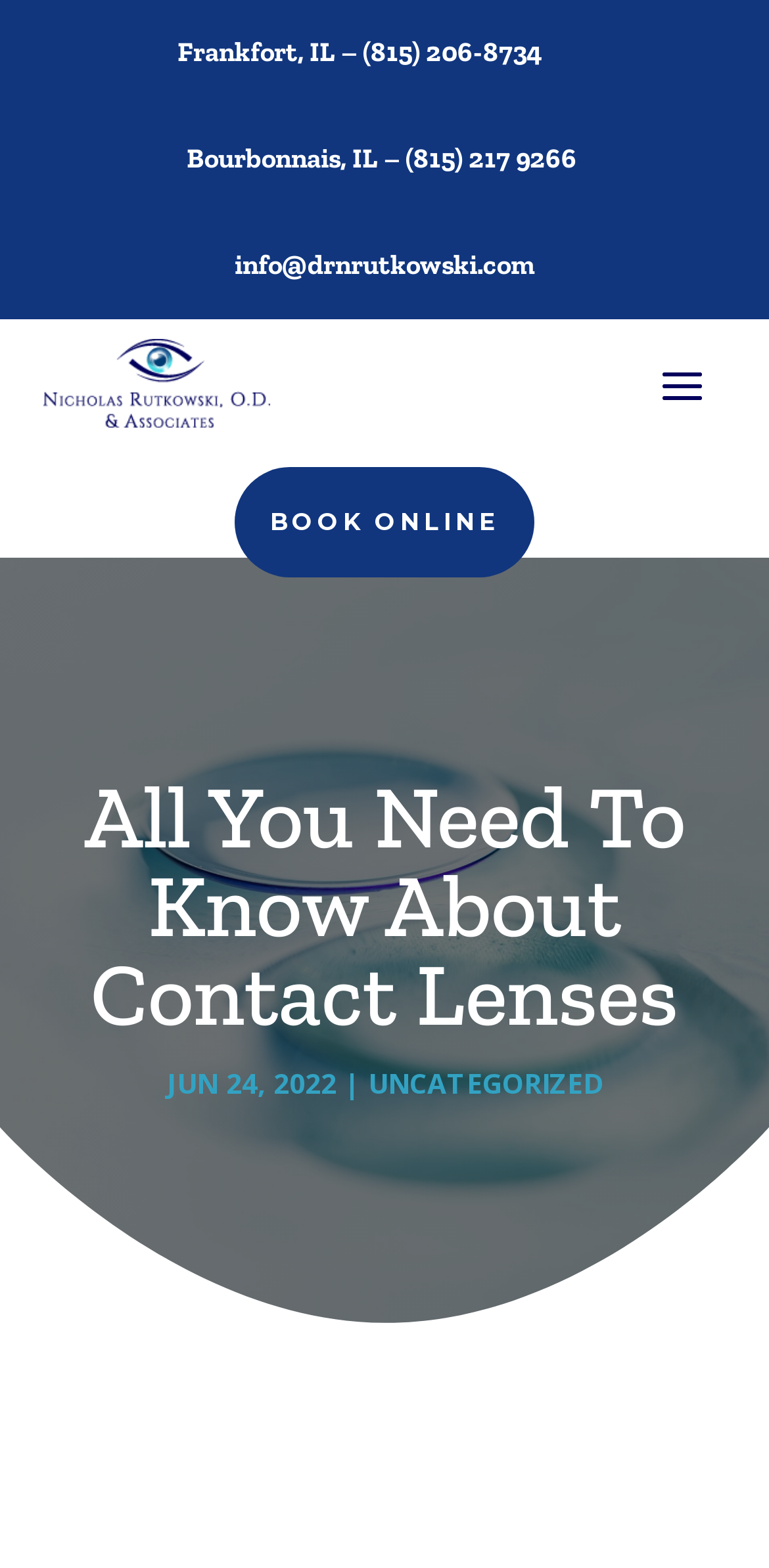Give a detailed explanation of the elements present on the webpage.

The webpage is about contact lenses, with a focus on providing comprehensive information. At the top, there are three layout tables, each containing a few elements. The first table has a static text element with an icon, followed by a link to a location in Frankfort, IL, with a phone number. The second table has a similar structure, with a link to a location in Bourbonnais, IL, and the third table has another static text element with an icon, followed by a link to an email address.

Below these tables, there is a link with no text, and then a prominent link to "BOOK ONLINE 5". The main heading of the page, "All You Need To Know About Contact Lenses", is centered and takes up a significant portion of the page.

At the bottom of the page, there is a section with three static text elements, displaying the date "JUN 24, 2022", a vertical bar, and a link to the category "UNCATEGORIZED". Overall, the page appears to be a blog post or article about contact lenses, with a focus on providing information and resources to readers.